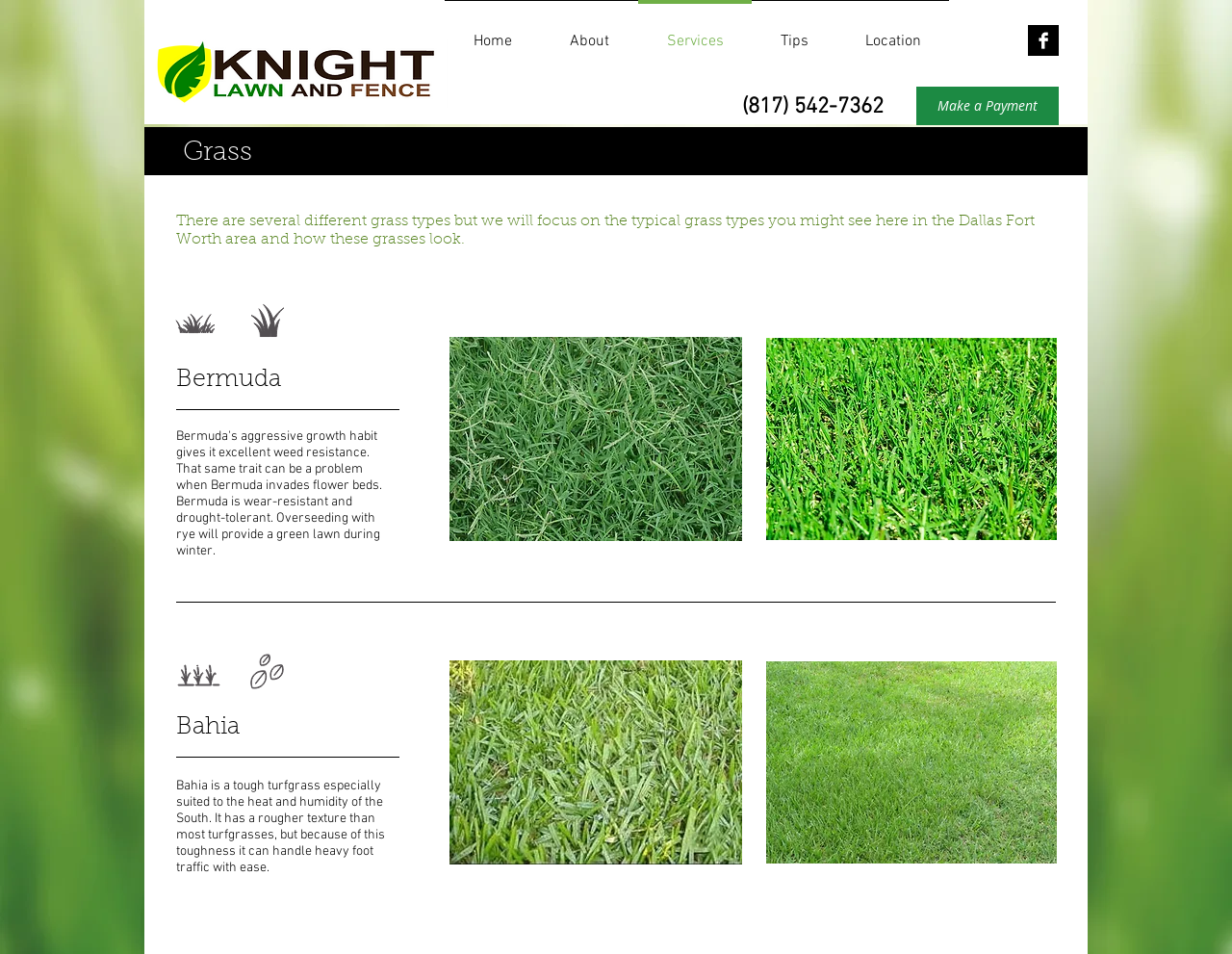Give a short answer using one word or phrase for the question:
Is there a payment option on the webpage?

Yes